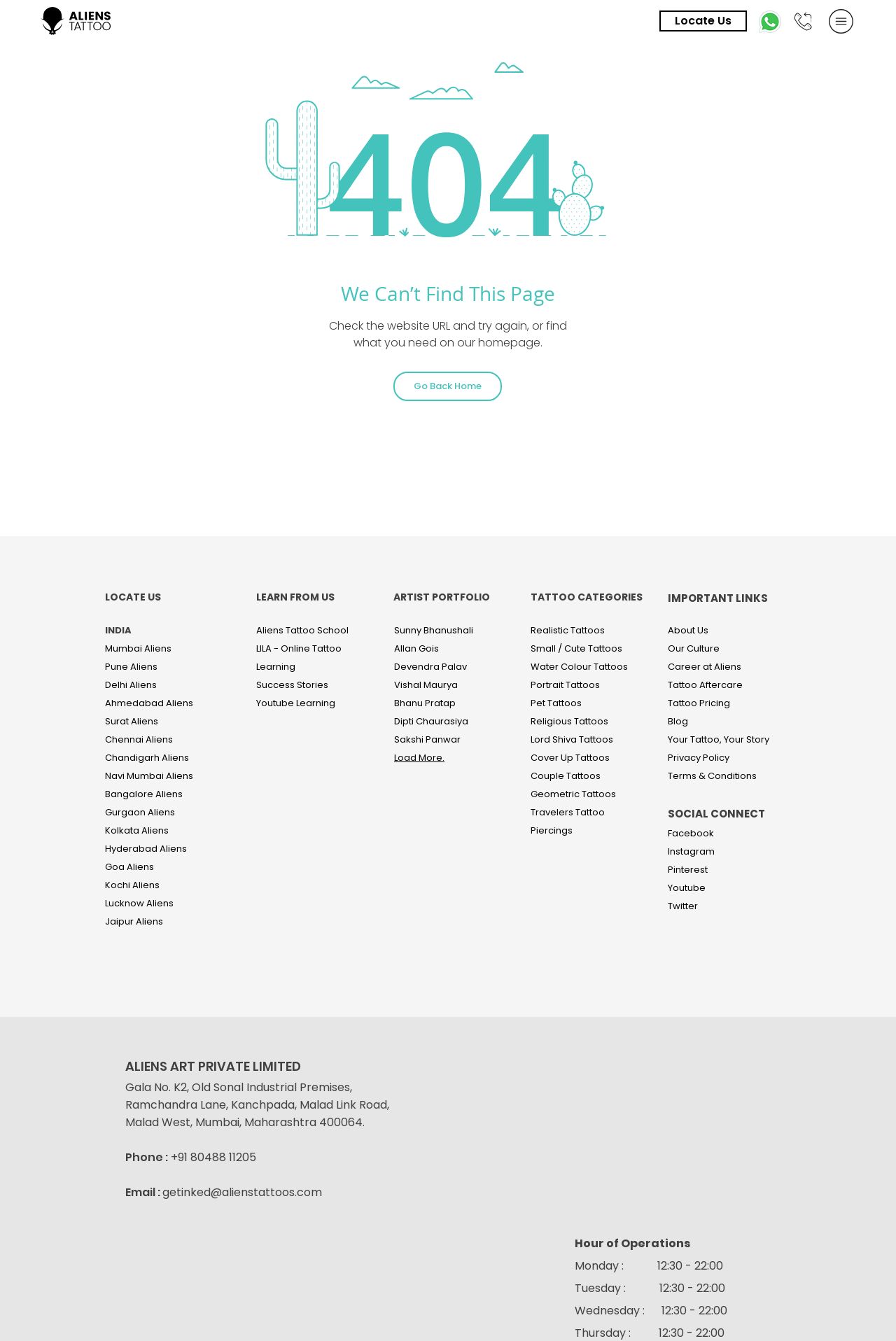Locate the bounding box coordinates of the area that needs to be clicked to fulfill the following instruction: "Go Back Home". The coordinates should be in the format of four float numbers between 0 and 1, namely [left, top, right, bottom].

[0.439, 0.277, 0.56, 0.299]